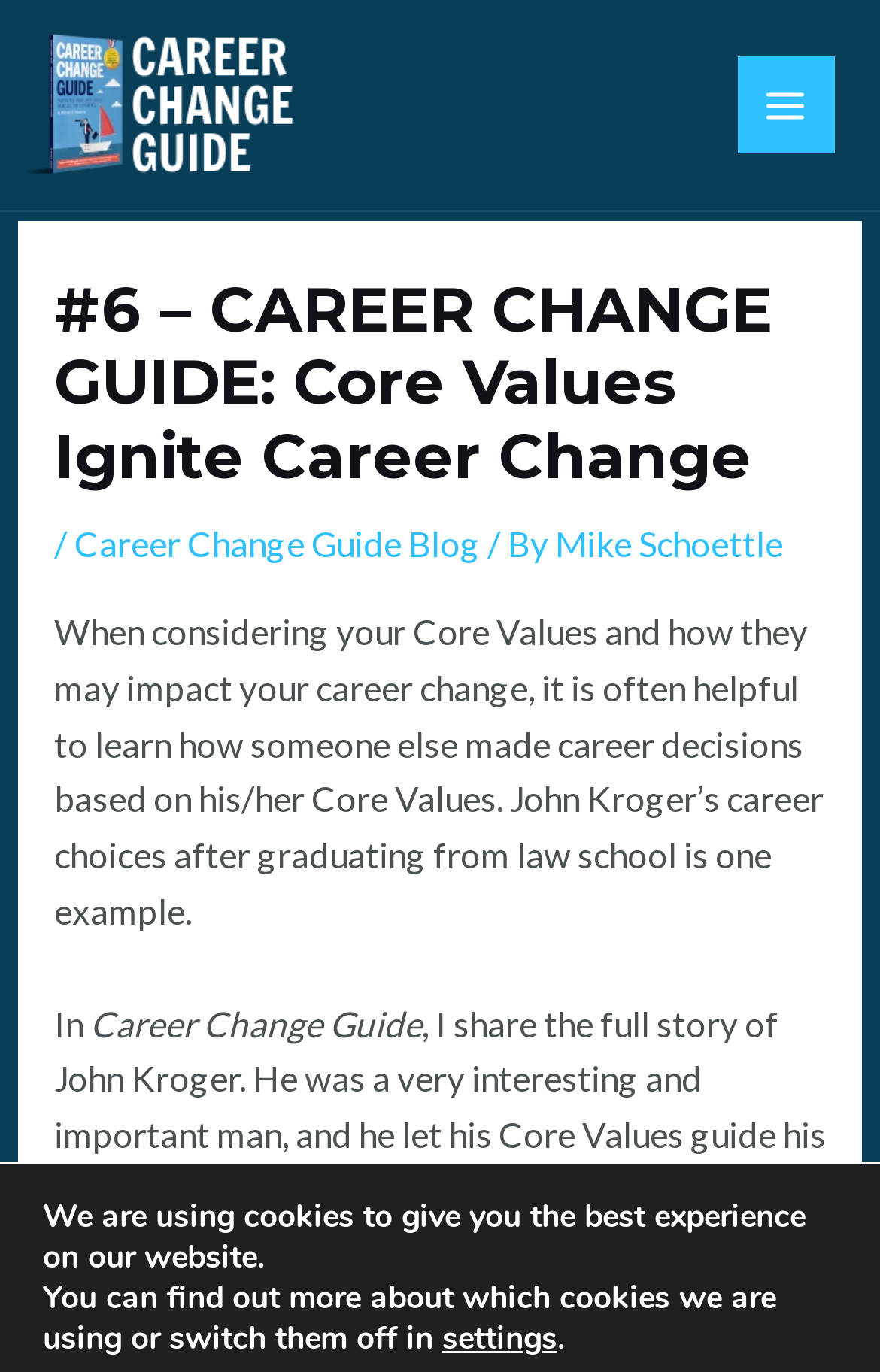Extract the bounding box coordinates of the UI element described: "settings". Provide the coordinates in the format [left, top, right, bottom] with values ranging from 0 to 1.

[0.503, 0.962, 0.633, 0.991]